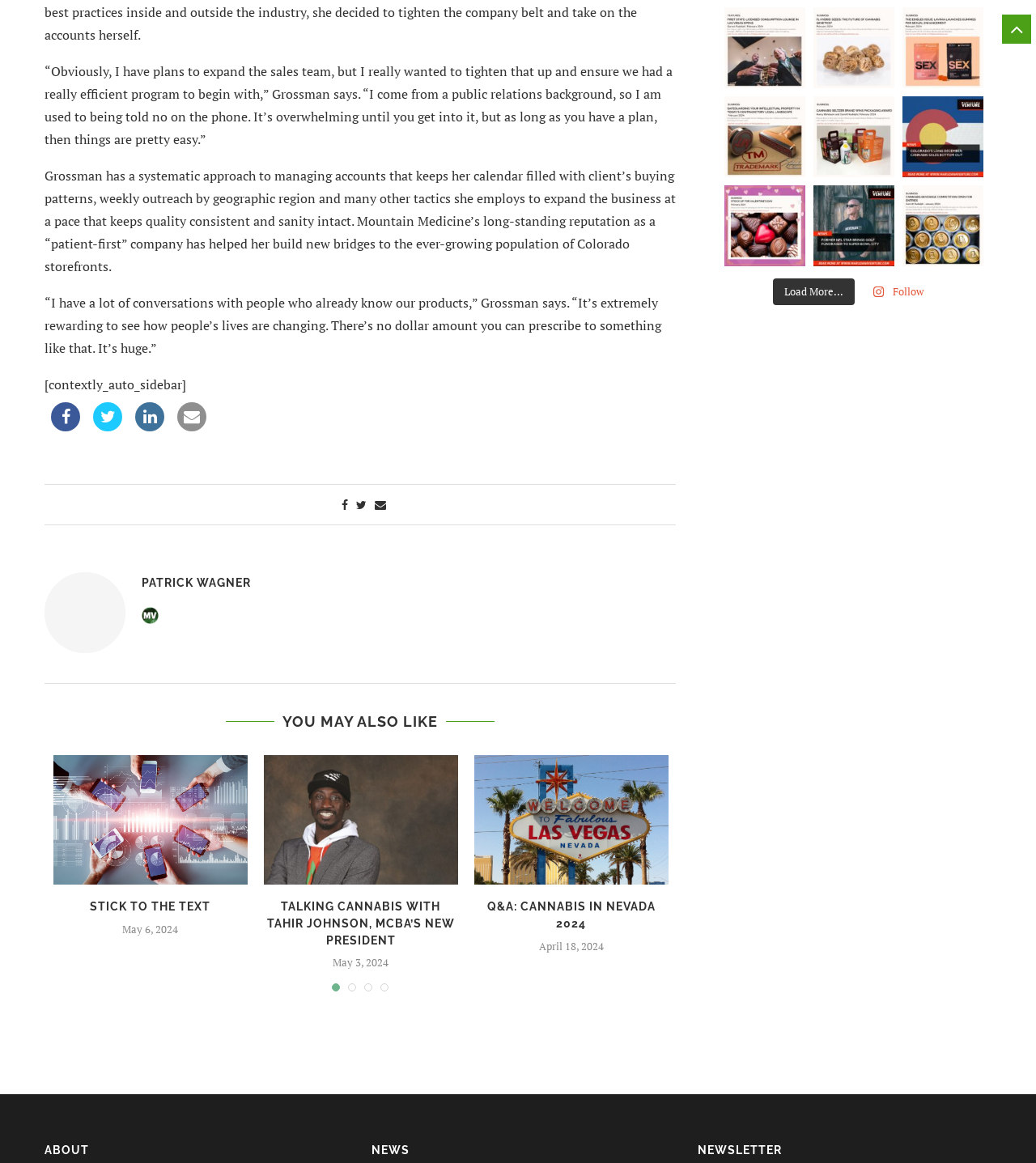What is the topic of the article with the quote about having plans to expand the sales team?
Look at the image and answer the question using a single word or phrase.

Cannabis